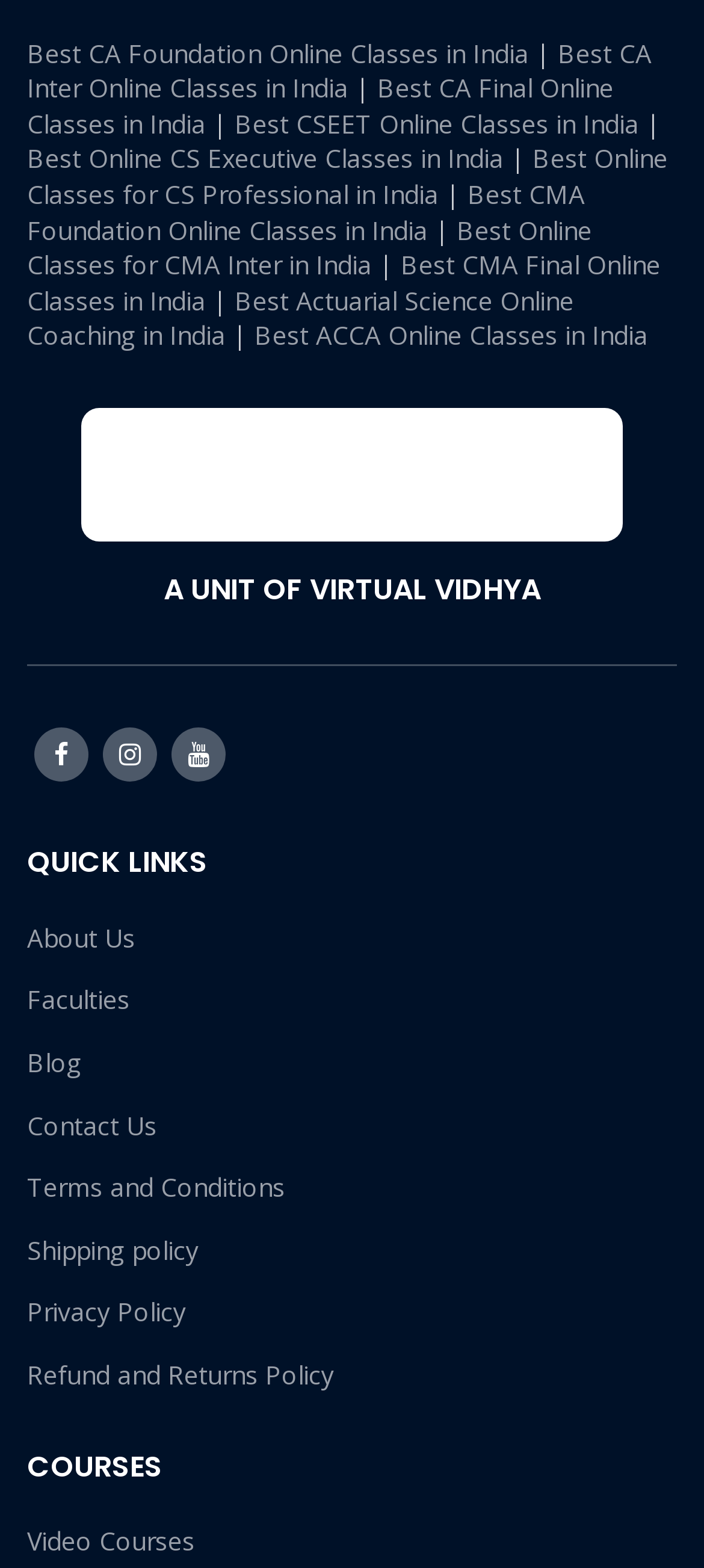Locate the bounding box coordinates of the area to click to fulfill this instruction: "Visit Facebook page". The bounding box should be presented as four float numbers between 0 and 1, in the order [left, top, right, bottom].

[0.049, 0.464, 0.126, 0.499]